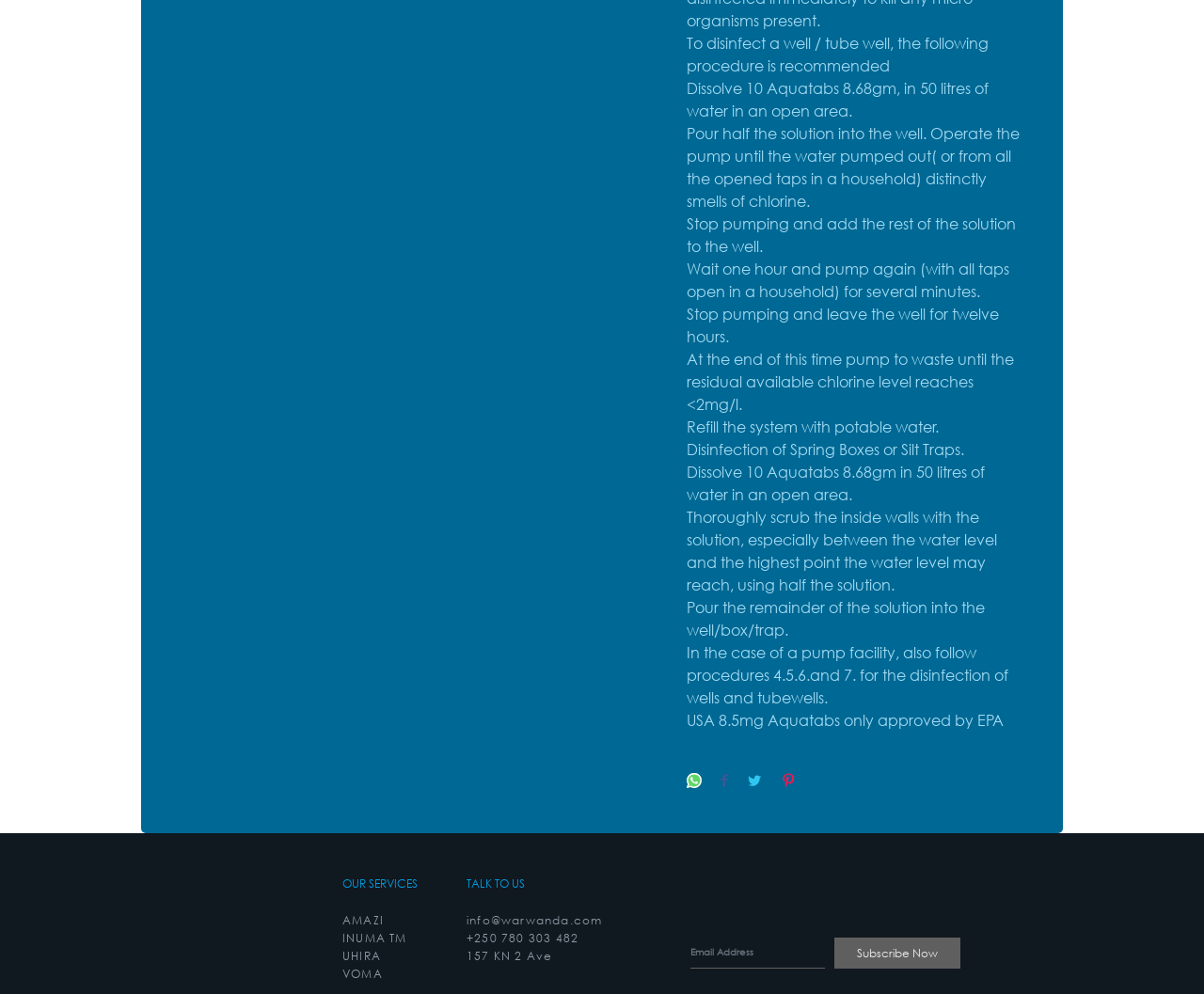Please determine the bounding box coordinates of the area that needs to be clicked to complete this task: 'Visit Facebook page'. The coordinates must be four float numbers between 0 and 1, formatted as [left, top, right, bottom].

[0.842, 0.863, 0.862, 0.887]